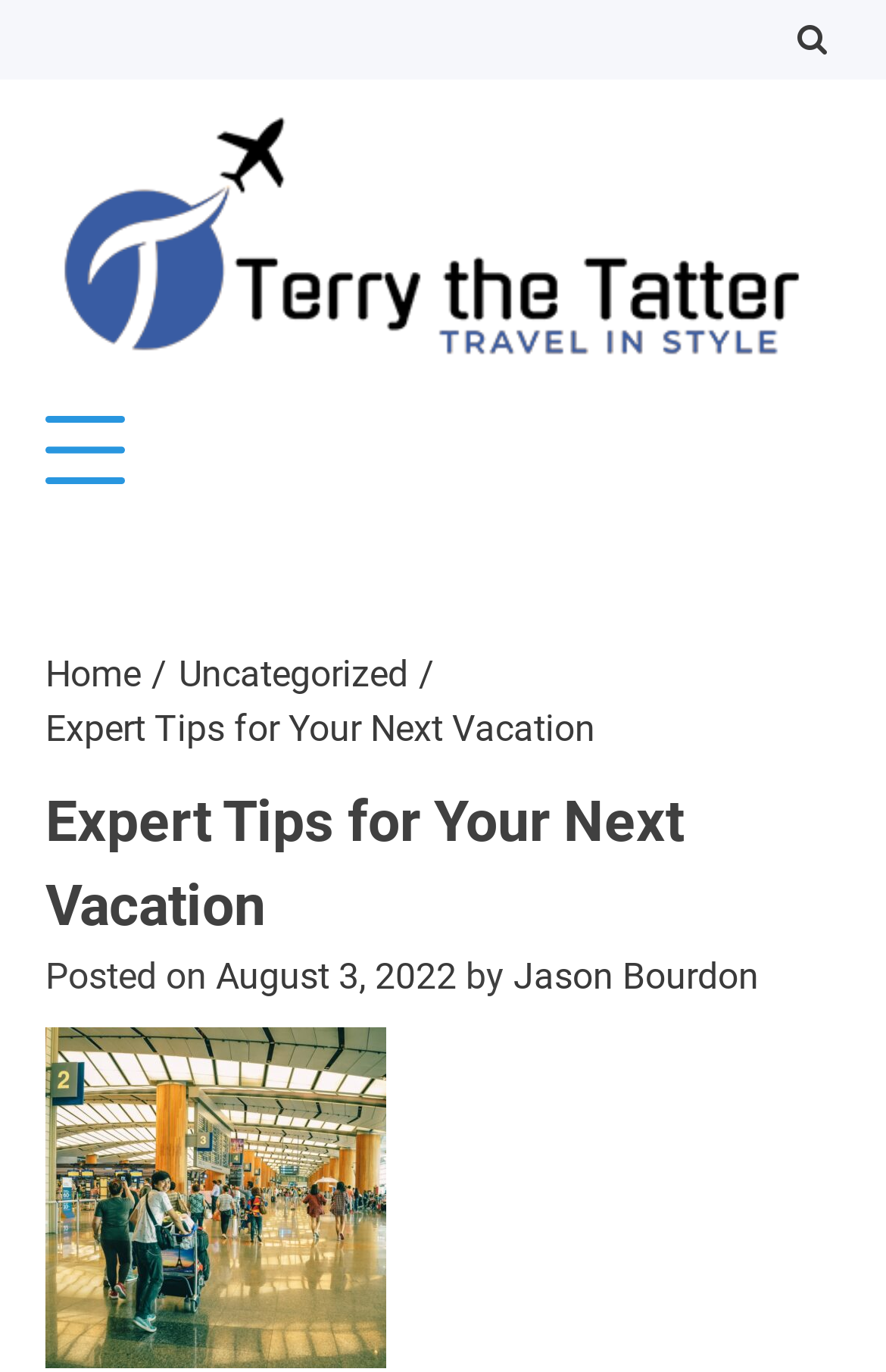What is the image below the article title?
Look at the image and provide a short answer using one word or a phrase.

Airport